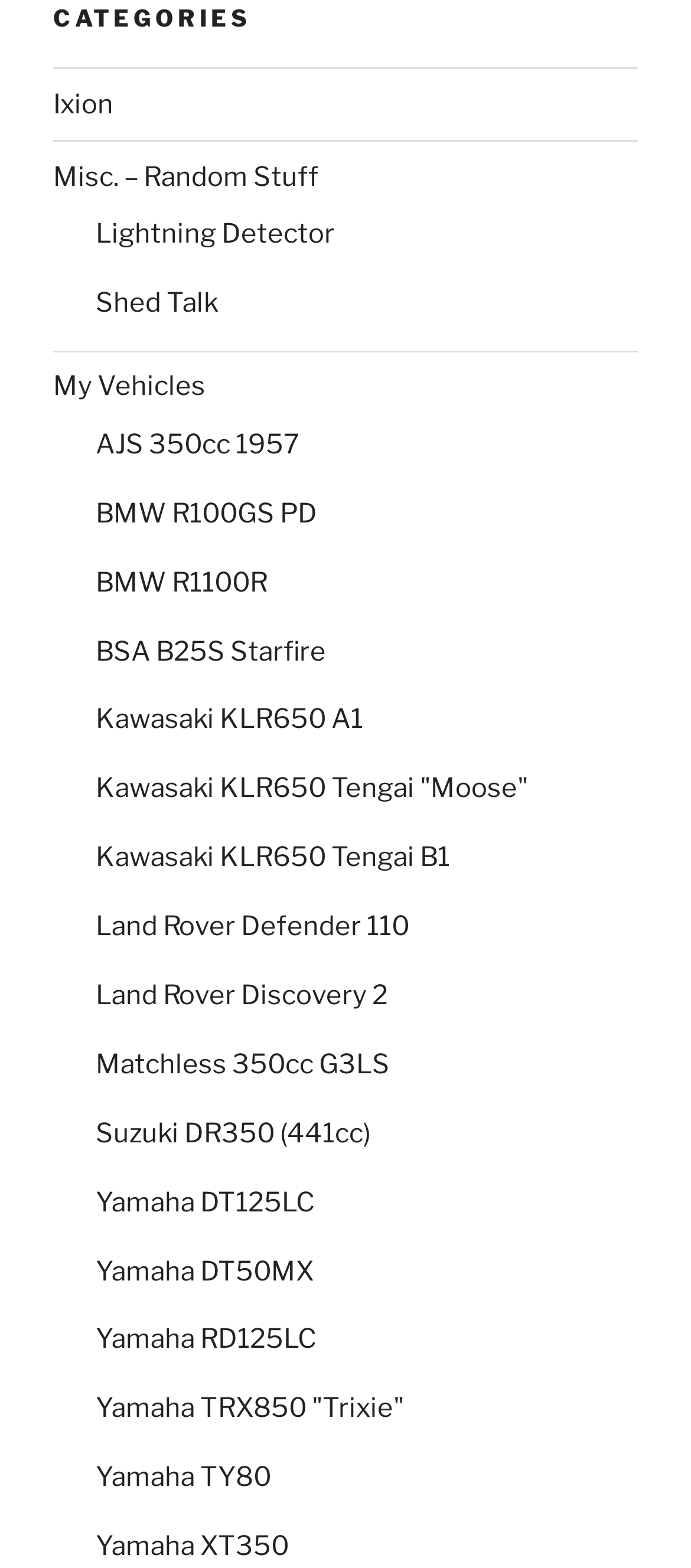Provide the bounding box coordinates of the HTML element described by the text: "Kawasaki KLR650 Tengai "Moose"". The coordinates should be in the format [left, top, right, bottom] with values between 0 and 1.

[0.138, 0.493, 0.764, 0.513]